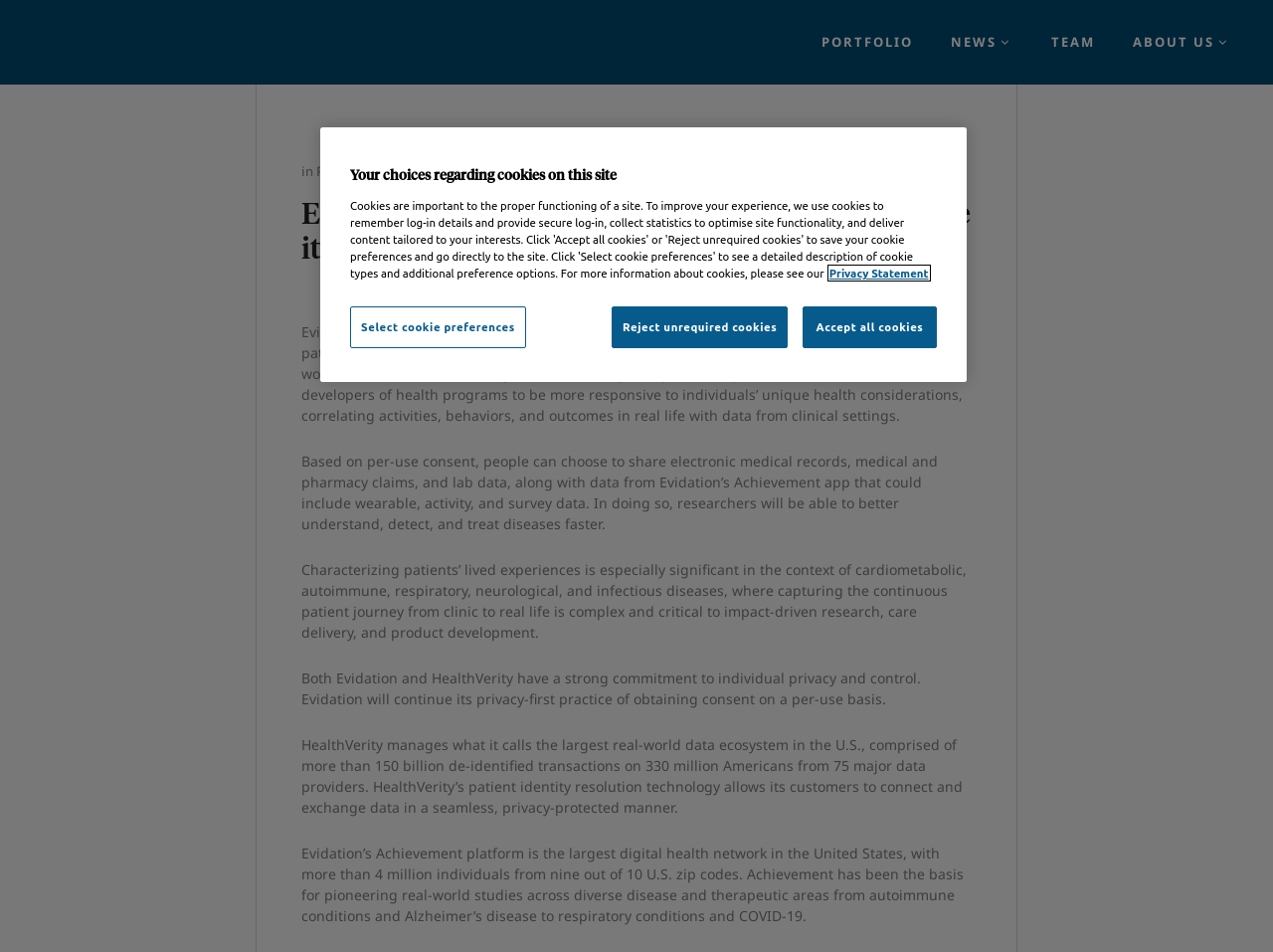What is HealthVerity’s patient identity resolution technology used for?
Answer the question with a detailed and thorough explanation.

HealthVerity’s patient identity resolution technology enables its customers to connect and exchange data in a seamless, privacy-protected manner. This technology is part of HealthVerity’s real-world data ecosystem, which comprises more than 150 billion de-identified transactions on 330 million Americans from 75 major data providers.